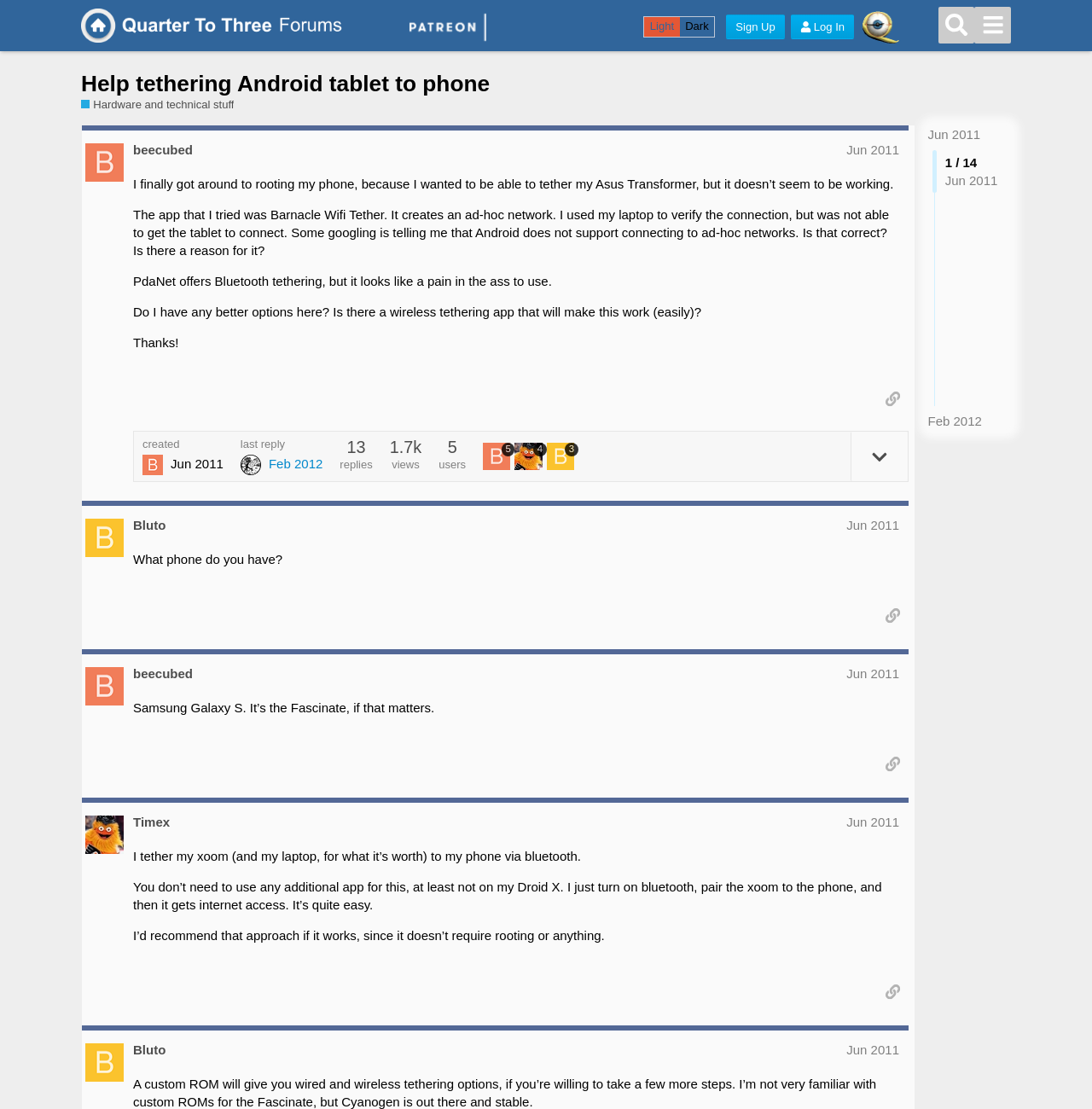Please determine the bounding box coordinates for the UI element described here. Use the format (top-left x, top-left y, bottom-right x, bottom-right y) with values bounded between 0 and 1: Jun 2011

[0.775, 0.94, 0.823, 0.953]